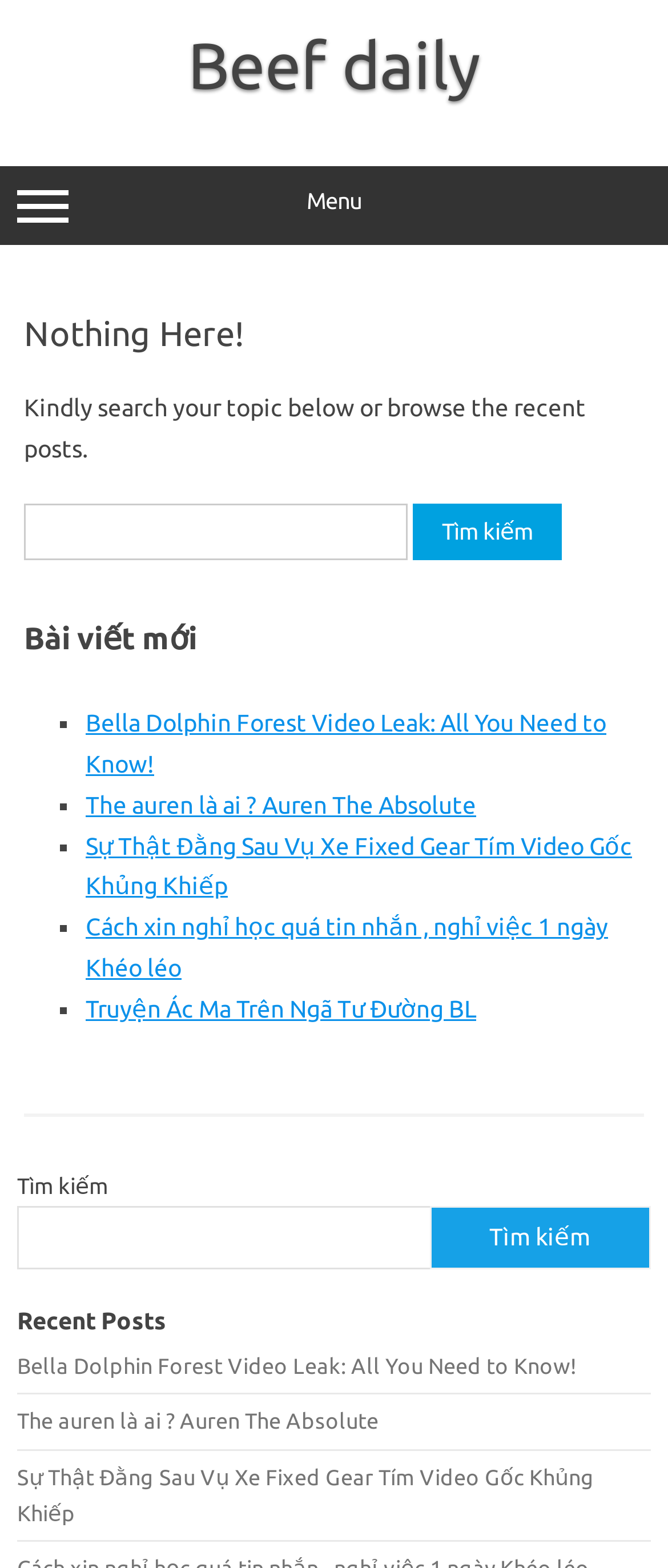Answer with a single word or phrase: 
What is the text above the search box?

Kindly search your topic below or browse the recent posts.